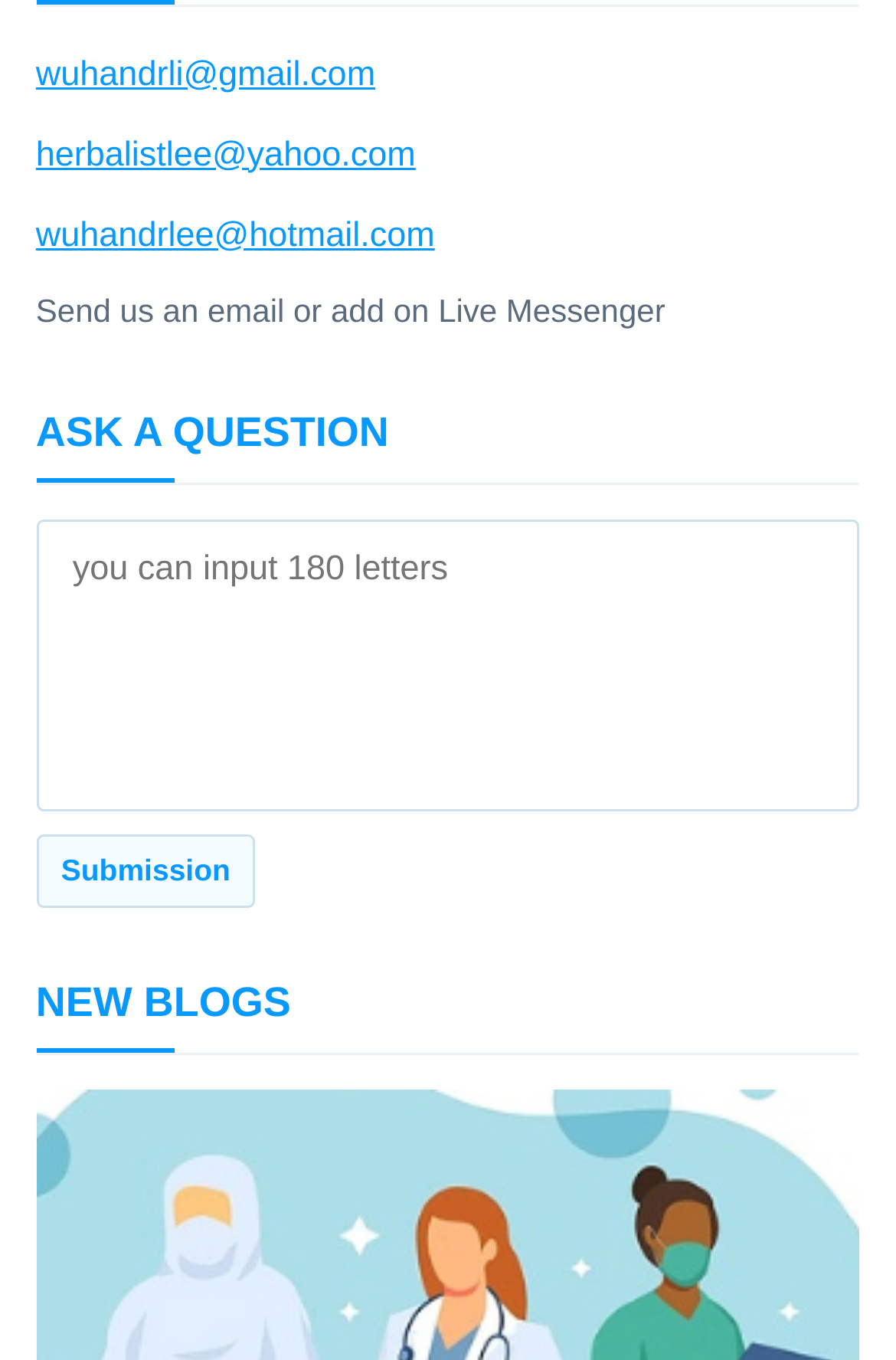Answer the following query with a single word or phrase:
What is the instruction above the textbox?

Send us an email or add on Live Messenger